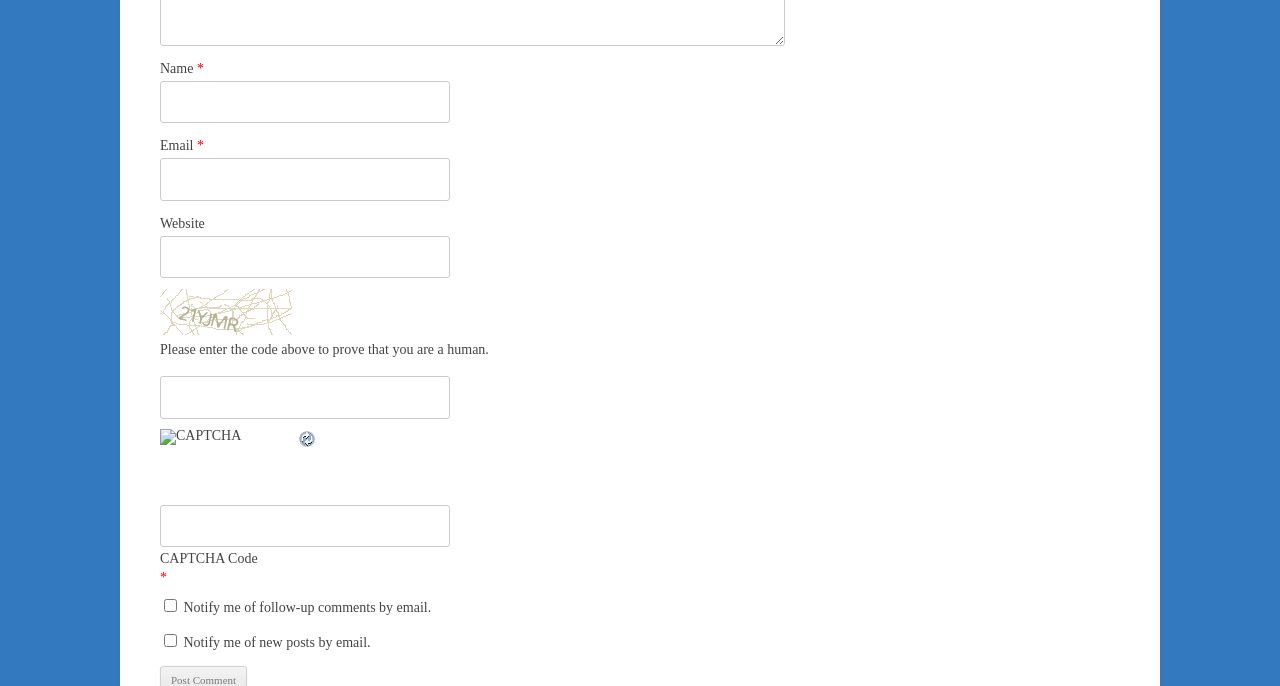From the screenshot, find the bounding box of the UI element matching this description: "alt="Refresh"". Supply the bounding box coordinates in the form [left, top, right, bottom], each a float between 0 and 1.

[0.232, 0.625, 0.249, 0.654]